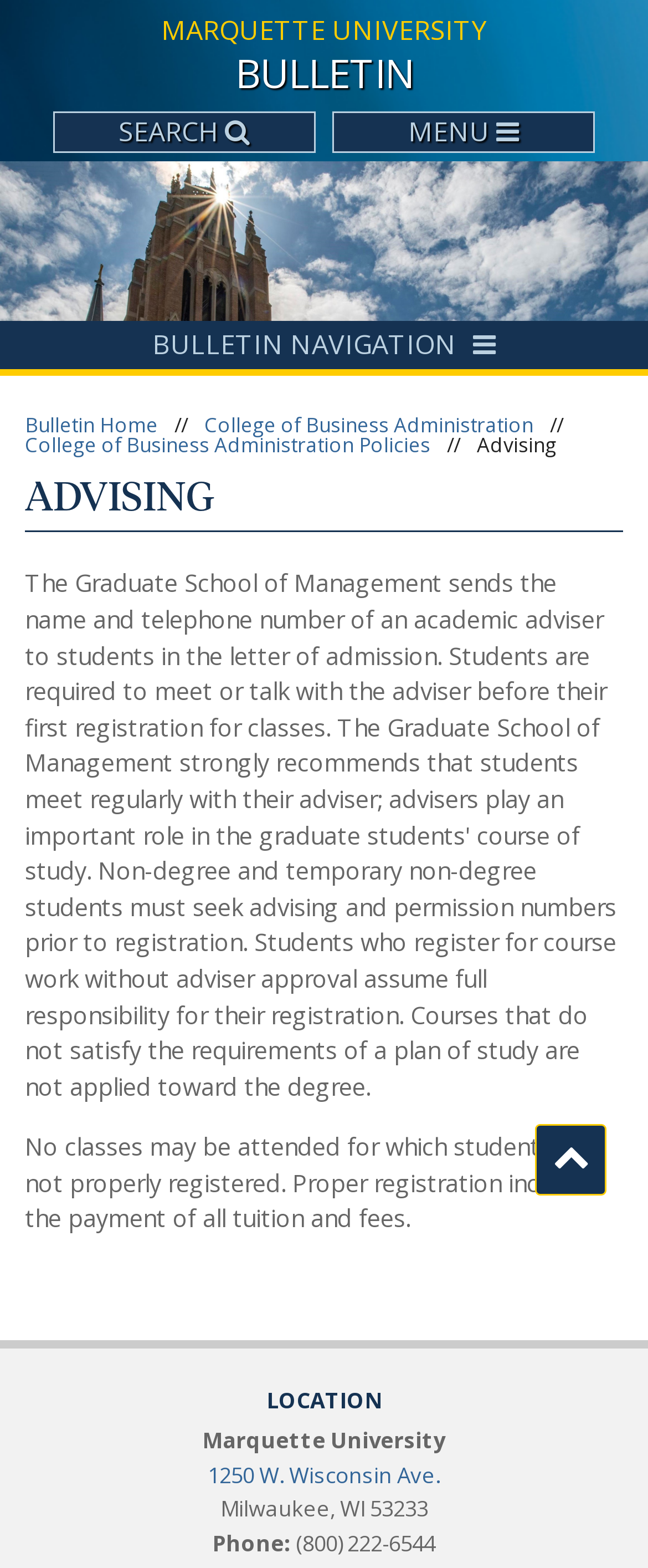What is the phone number of the university?
Give a single word or phrase as your answer by examining the image.

(800) 222-6544